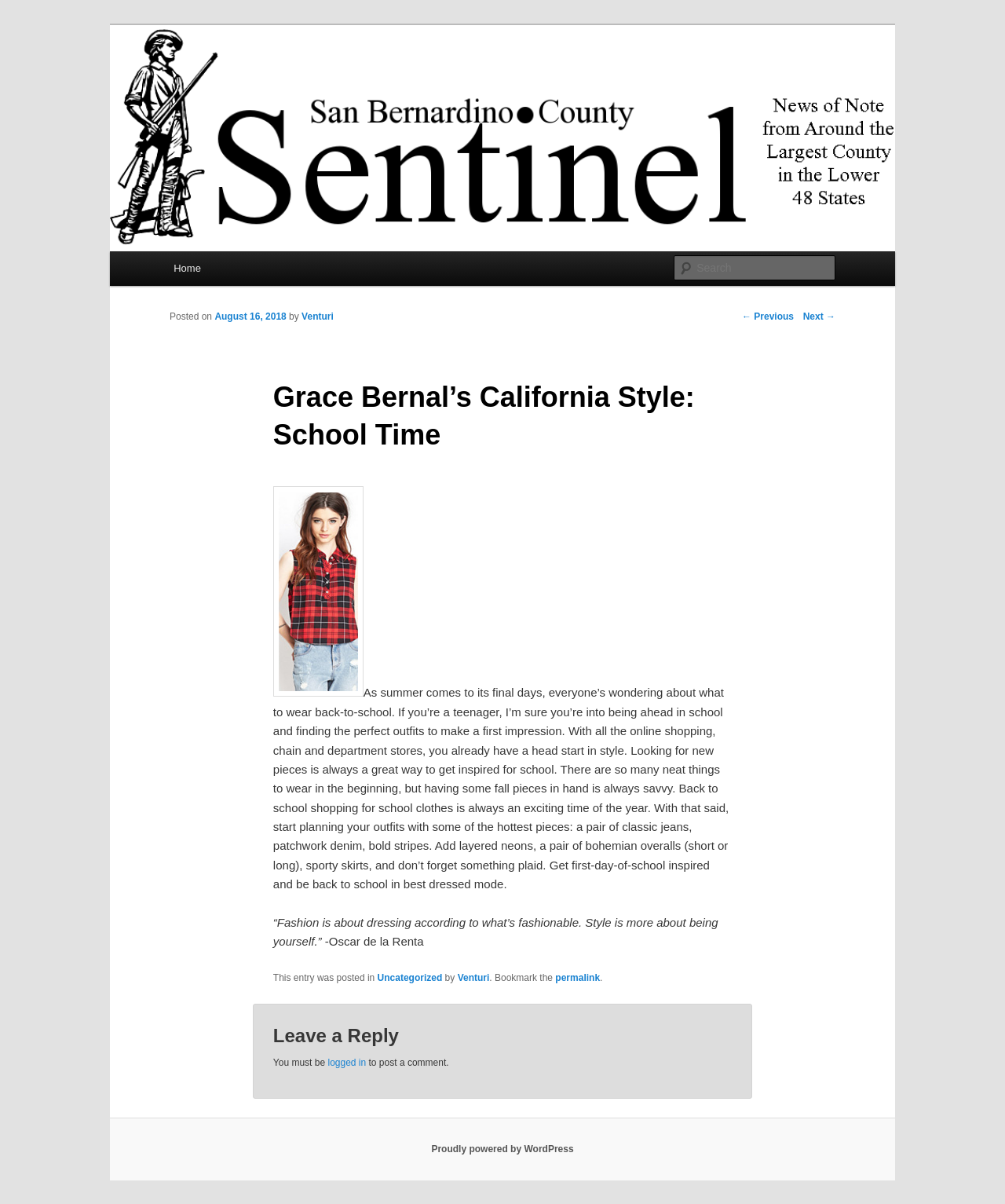What is the topic of the article?
Offer a detailed and exhaustive answer to the question.

The topic of the article can be inferred from the title 'Grace Bernal’s California Style: School Time' and the content of the article, which discusses what to wear back to school.